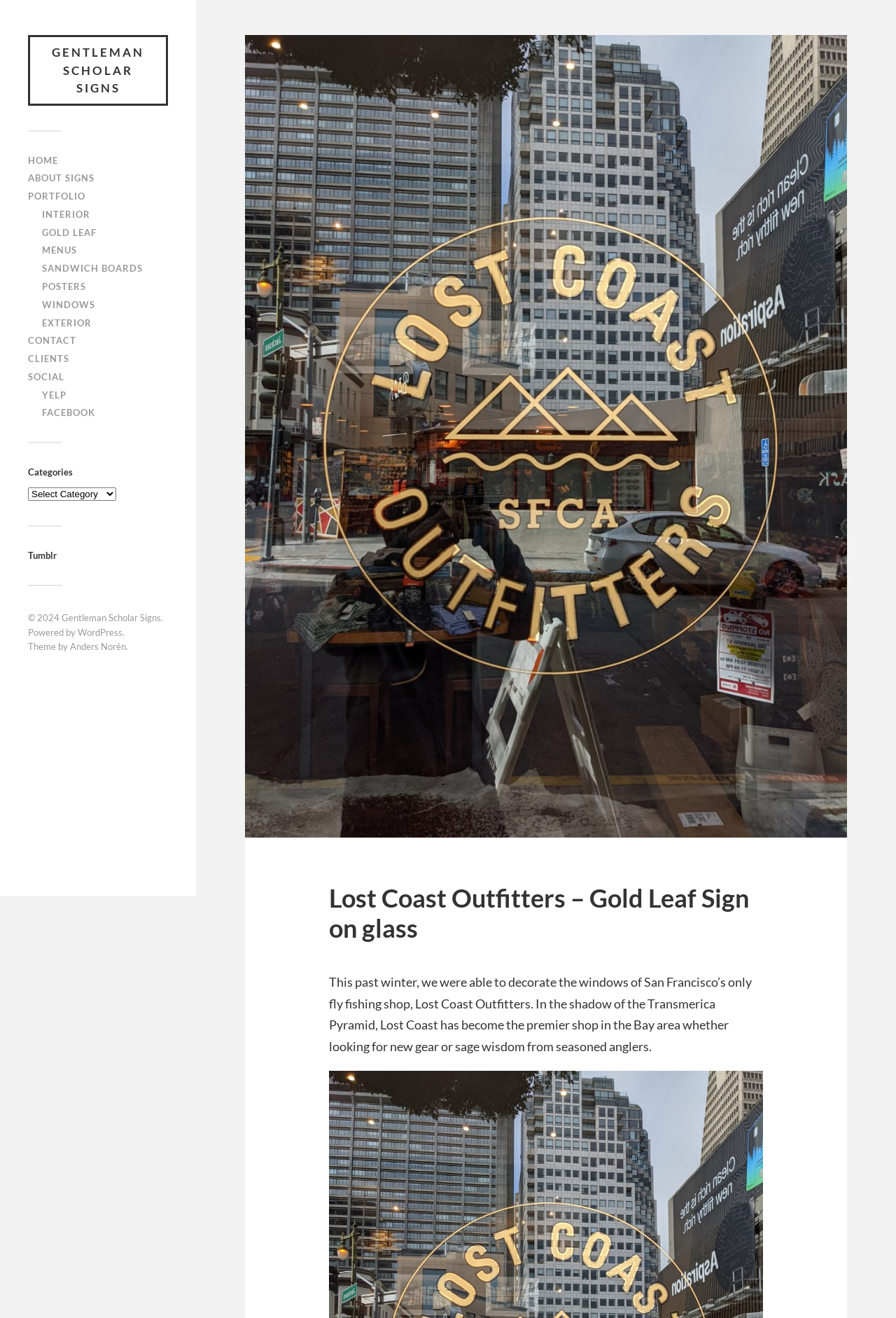What is the platform used to power the website?
Provide a detailed answer to the question using information from the image.

The platform used to power the website can be found in the footer section of the webpage, where it is stated 'Powered by WordPress'.